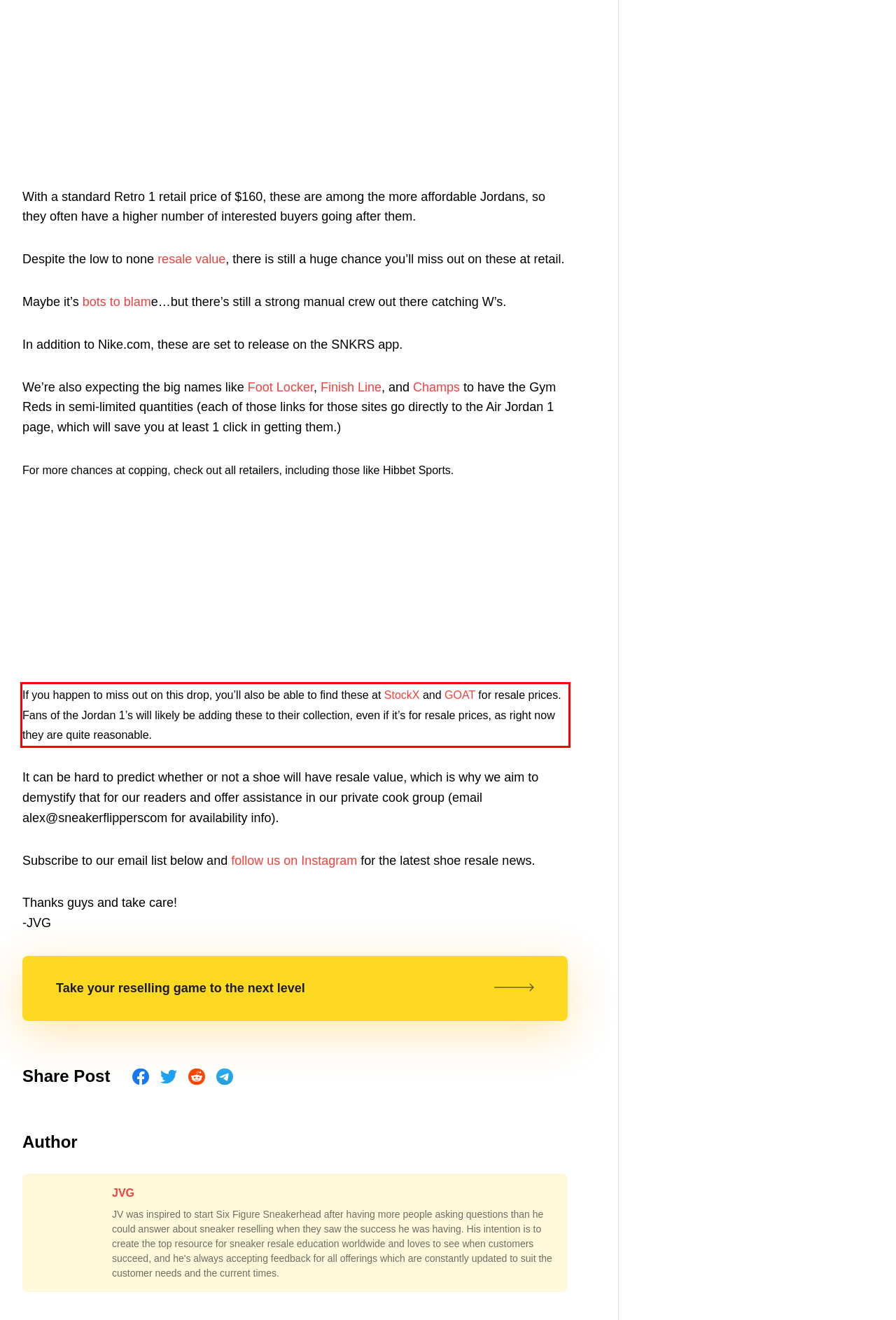Examine the webpage screenshot and use OCR to recognize and output the text within the red bounding box.

If you happen to miss out on this drop, you’ll also be able to find these at StockX and GOAT for resale prices. Fans of the Jordan 1’s will likely be adding these to their collection, even if it’s for resale prices, as right now they are quite reasonable.